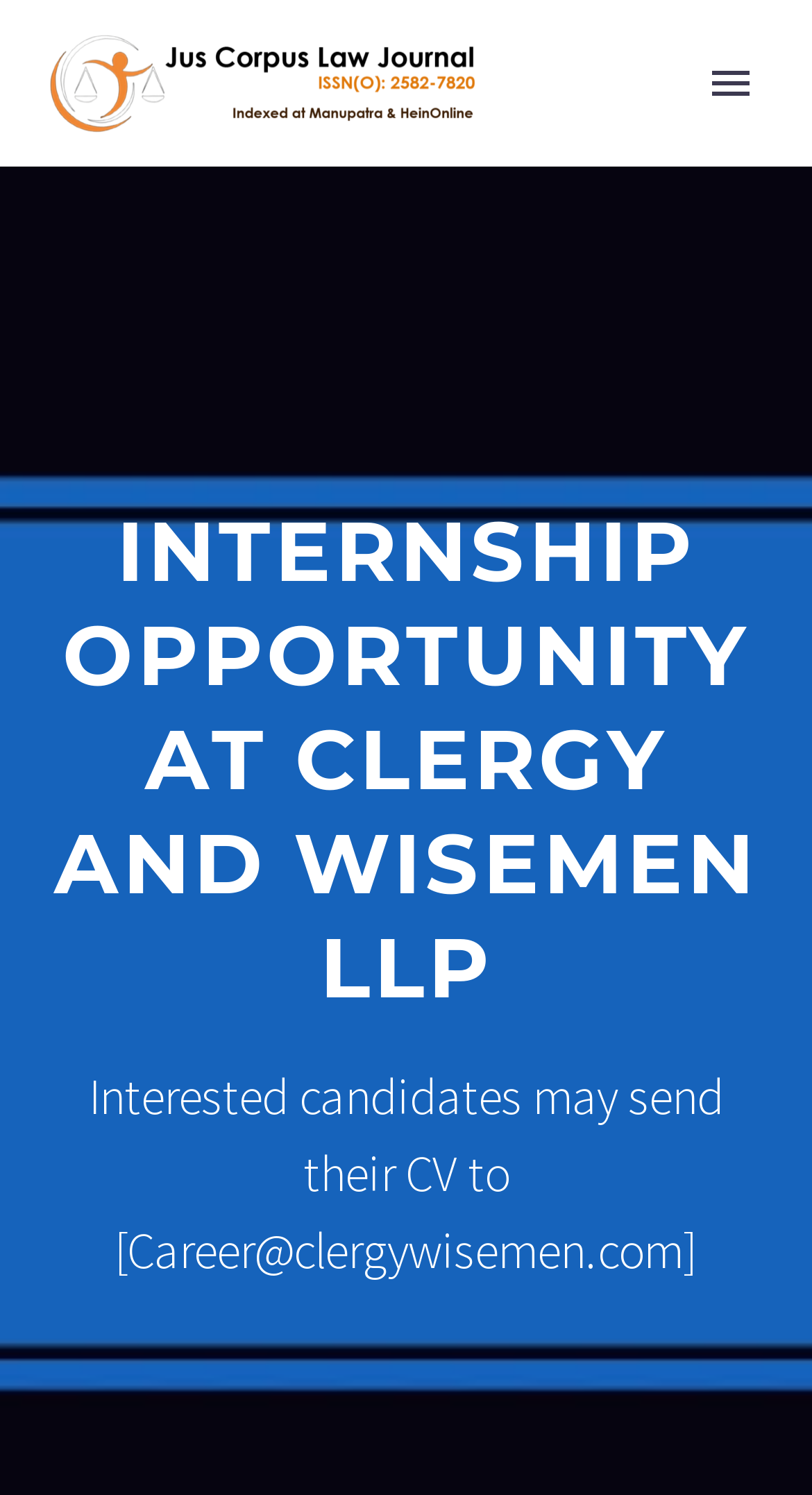Offer a detailed explanation of the webpage layout and contents.

The webpage is about an internship opportunity at Clergy and Wisemen LLP. At the top left, there is a logo image of "Jus Corpus". To the right of the logo, there is a primary menu button. Below the logo, there is a horizontal navigation menu with 7 links: "Home", "About Us", "Team", "Blogs", "Journal", "Opportunity Hub", and "Policies & Guidelines". 

The main heading "INTERNSHIP OPPORTUNITY AT CLERGY AND WISEMEN LLP" is prominently displayed in the middle of the page. Below the heading, there is a paragraph of text stating "Interested candidates may send their CV to [Career@clergywisemen.com]". 

At the bottom of the page, there is a search bar with a text box and a search button. The search bar is positioned near the center of the page.